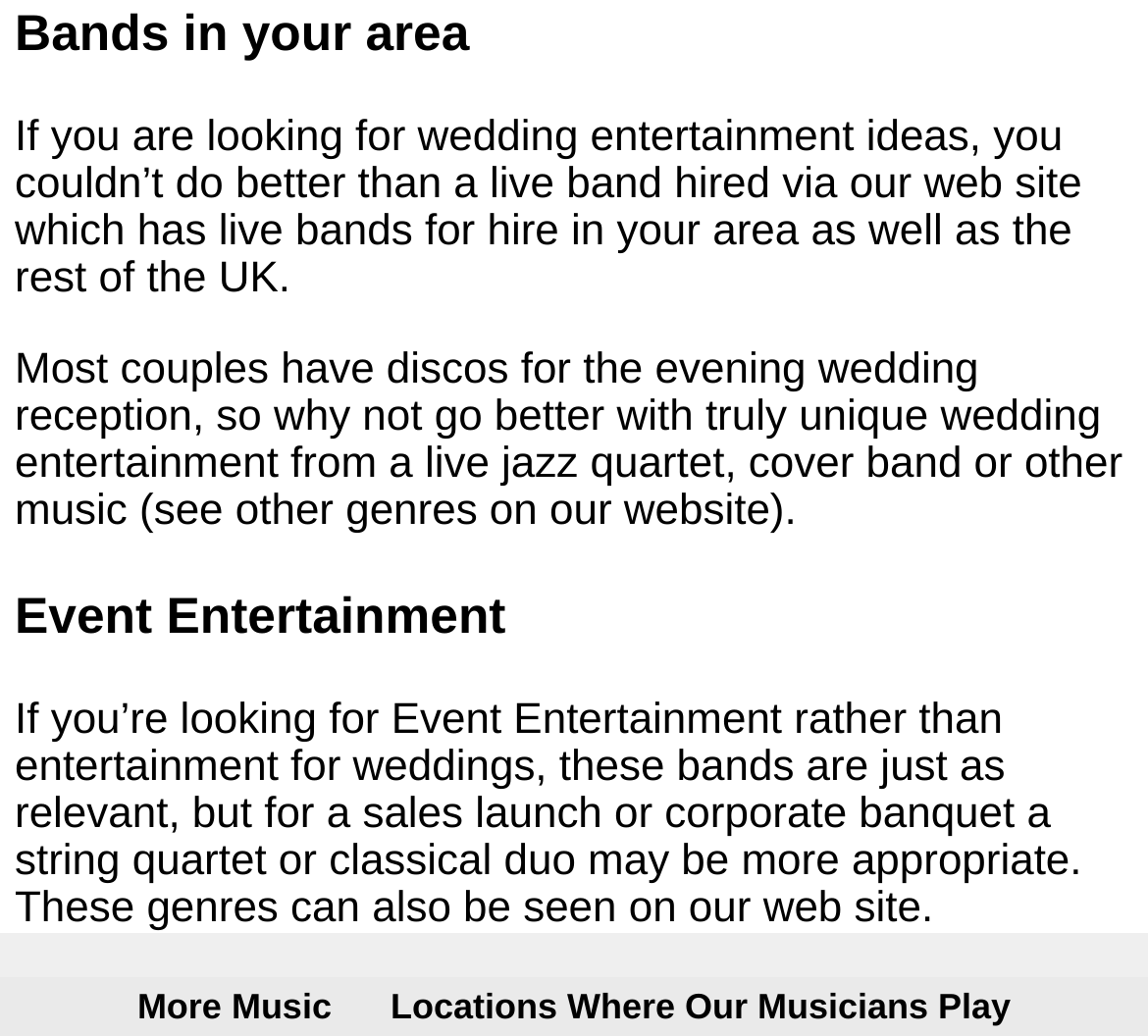Predict the bounding box coordinates of the UI element that matches this description: "More Music". The coordinates should be in the format [left, top, right, bottom] with each value between 0 and 1.

[0.094, 0.945, 0.314, 0.996]